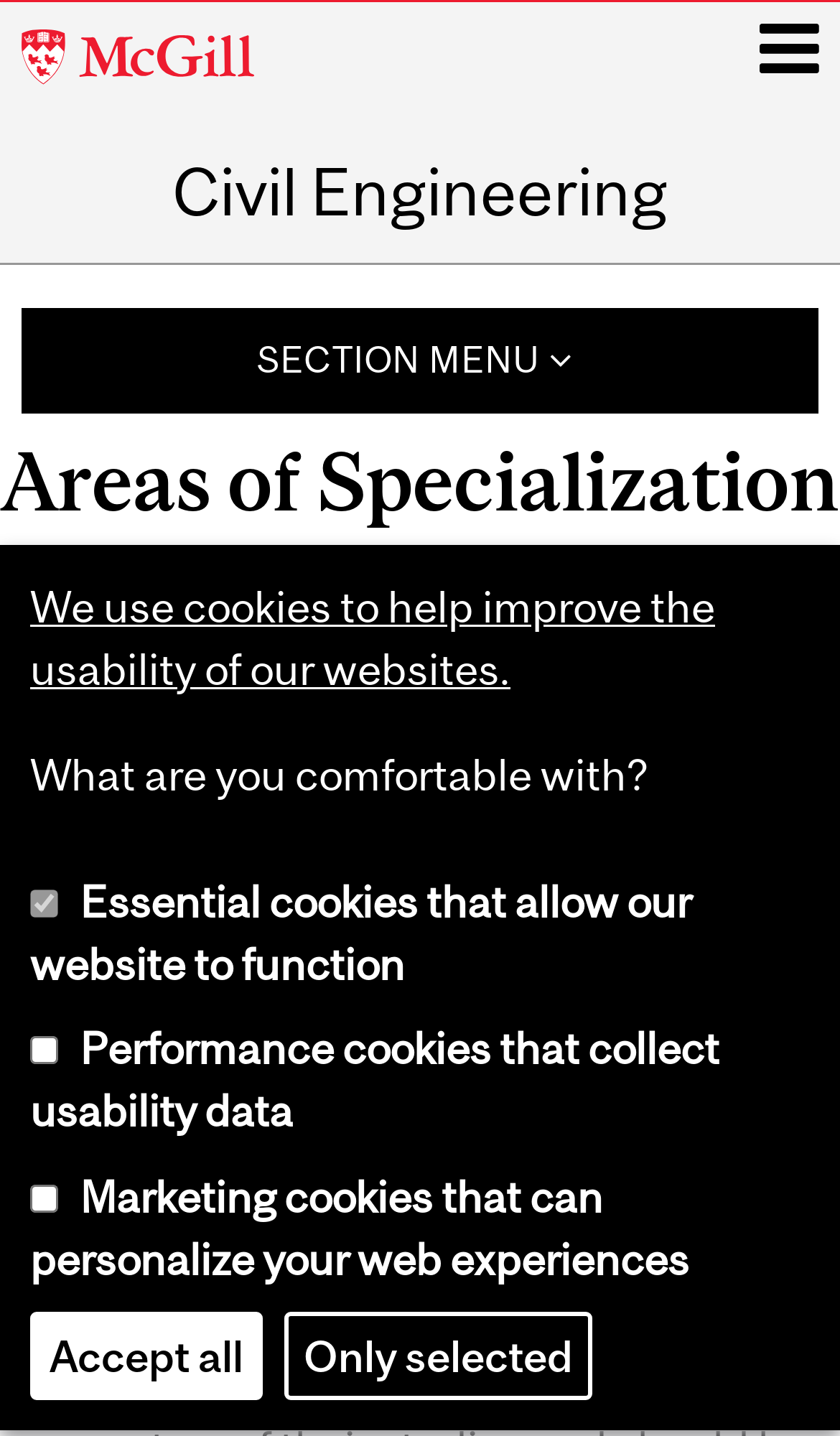Pinpoint the bounding box coordinates of the clickable element needed to complete the instruction: "go to McGill University". The coordinates should be provided as four float numbers between 0 and 1: [left, top, right, bottom].

[0.025, 0.009, 0.499, 0.075]